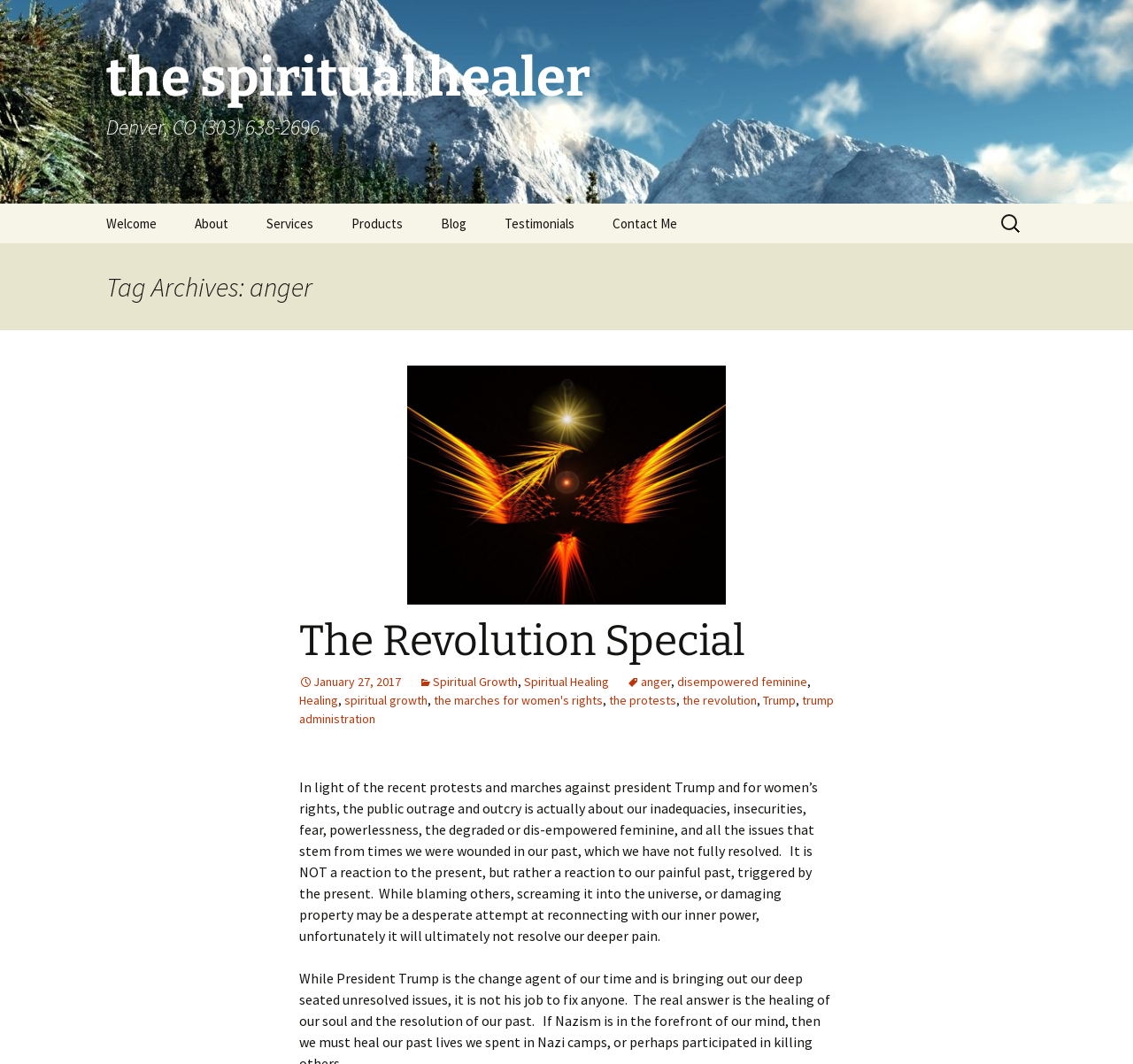What is the purpose of the search bar?
Examine the image and provide an in-depth answer to the question.

The search bar can be found at the top-right corner of the webpage, and it is labeled as 'Search for:'. The purpose of the search bar is to allow users to search the website for specific content, such as blog posts or articles related to spiritual growth and healing.